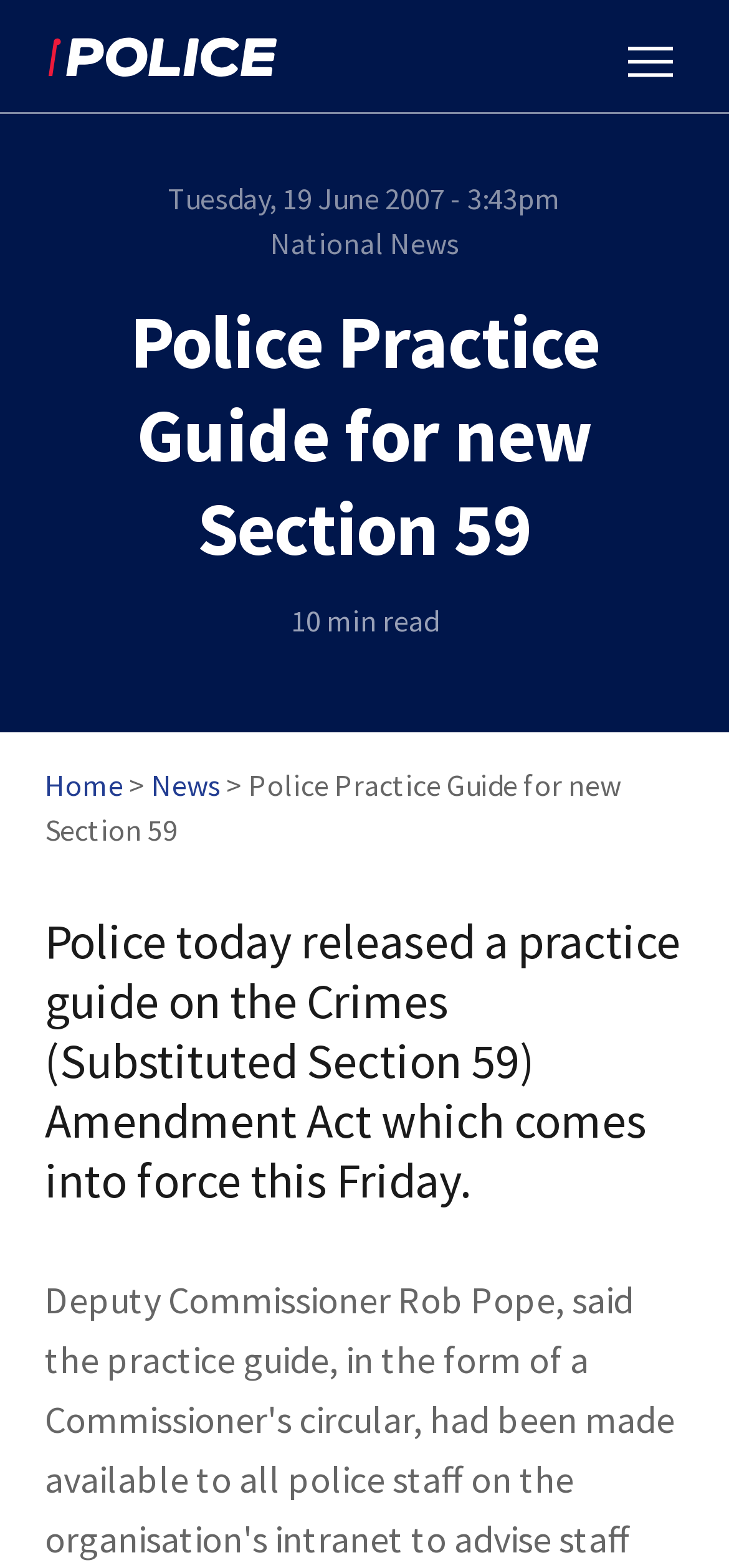Write an exhaustive caption that covers the webpage's main aspects.

The webpage is about the New Zealand Police's practice guide for the new Section 59. At the top-left corner, there is a link to skip to the main content. Next to it, there is a link to the police.govt.nz website. On the top-right corner, there is a small image.

Below the image, there is a header section that spans the entire width of the page. Within this section, there are several elements. On the left side, there is a timestamp indicating the date and time the article was published, which is Tuesday, 19 June 2007 - 3:43pm. Next to it, there is a label indicating that it is a national news article.

The main title of the page, "Police Practice Guide for new Section 59", is prominently displayed in the center of the header section. Below the title, there is a note indicating that the article is a 10-minute read.

Underneath the header section, there is a navigation menu with three links: "Home", "News", and a link that repeats the title of the page. The navigation menu is aligned to the left side of the page.

The main content of the page starts below the navigation menu. The first paragraph of the article explains that the police have released a practice guide on the Crimes (Substituted Section 59) Amendment Act, which comes into force on the following Friday.